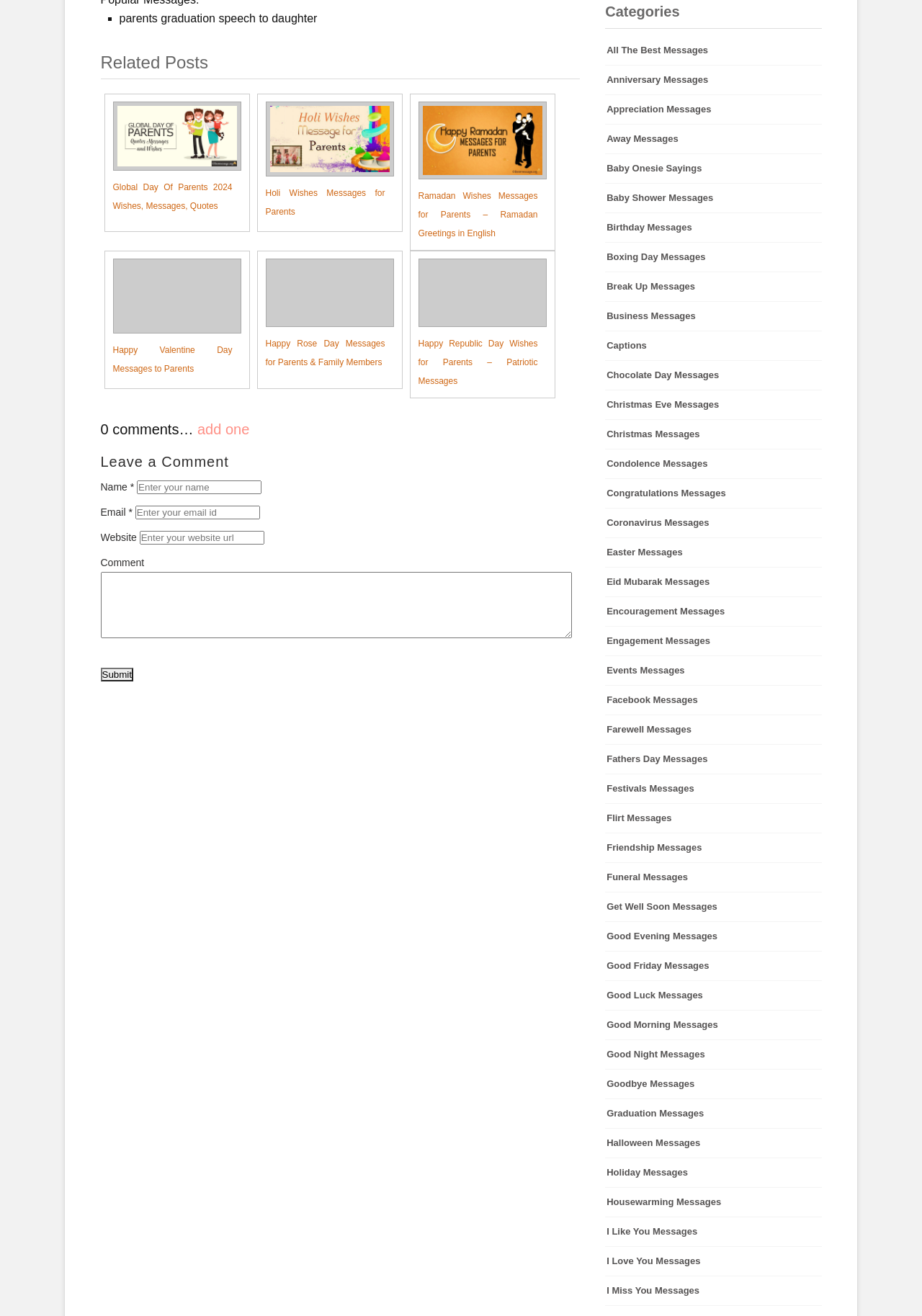What is the title of the first related post?
Carefully analyze the image and provide a thorough answer to the question.

I found the title of the first related post by looking at the link element with the text 'Global Day Of Parents Wishes Messages Images Global Day Of Parents 2024 Wishes, Messages, Quotes' and its corresponding image element with the text 'Global Day Of Parents Wishes Messages Images'.